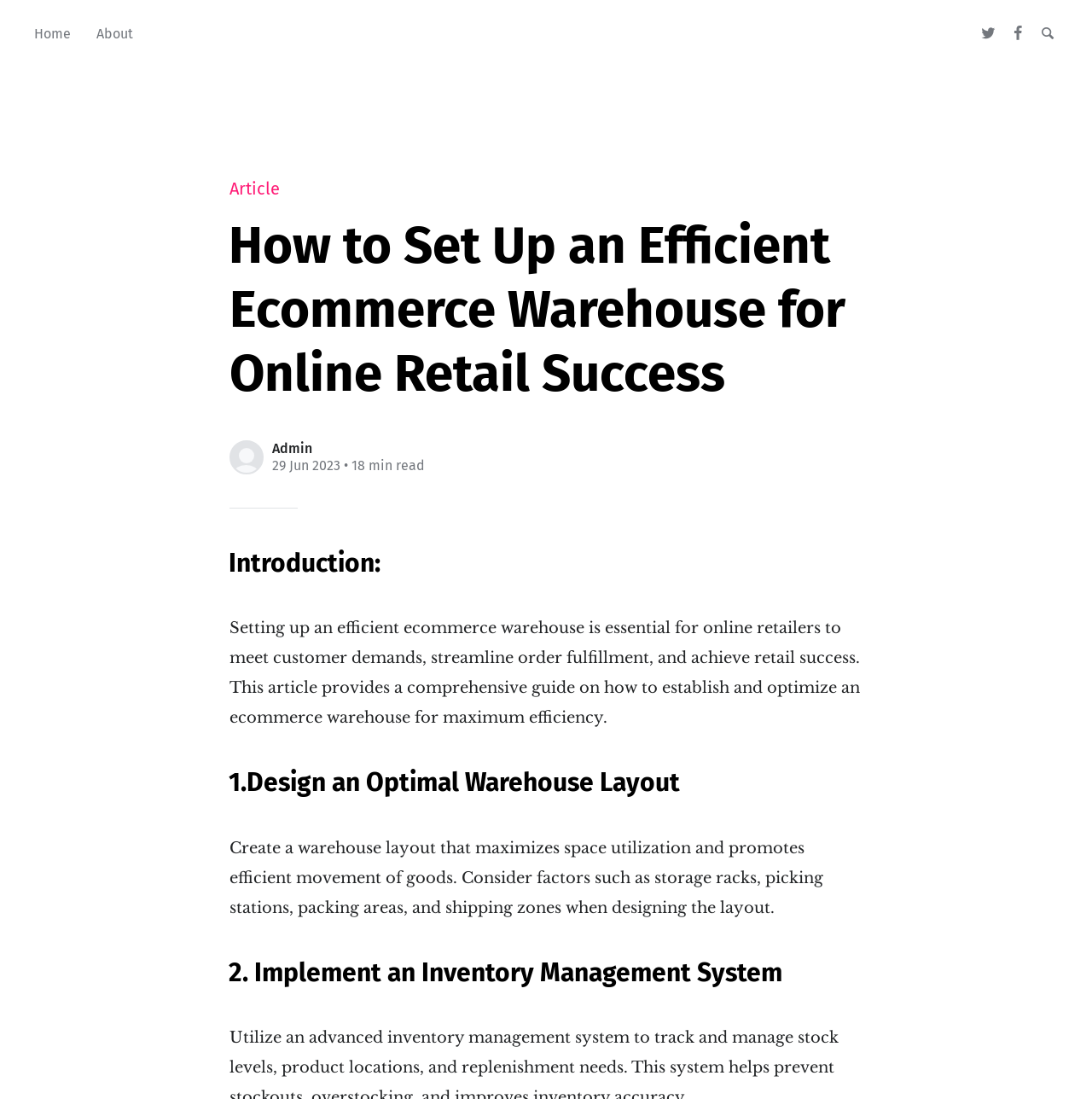Describe all the key features and sections of the webpage thoroughly.

The webpage is an article titled "How to Set Up an Efficient Ecommerce Warehouse for Online Retail Success". At the top, there is a navigation menu with links to "Home", "About", "Twitter", "Facebook", and "Search". 

Below the navigation menu, there is a header section that spans the entire width of the page. Within this section, there is a static text "Article" on the left, followed by the article title "How to Set Up an Efficient Ecommerce Warehouse for Online Retail Success" in a larger font. To the right of the article title, there is a figure, likely an image. 

Below the header section, there is a section with the author's information, including a link to "Admin" and the publication date "29 Jun 2023". Next to the publication date, there is a text indicating the reading time, "18 min read". 

The main content of the article is divided into sections, each with a heading. The first section is the introduction, which provides an overview of the importance of setting up an efficient ecommerce warehouse. The introduction is followed by sections with headings "1. Design an Optimal Warehouse Layout" and "2. Implement an Inventory Management System", each providing guidance on how to establish and optimize an ecommerce warehouse.